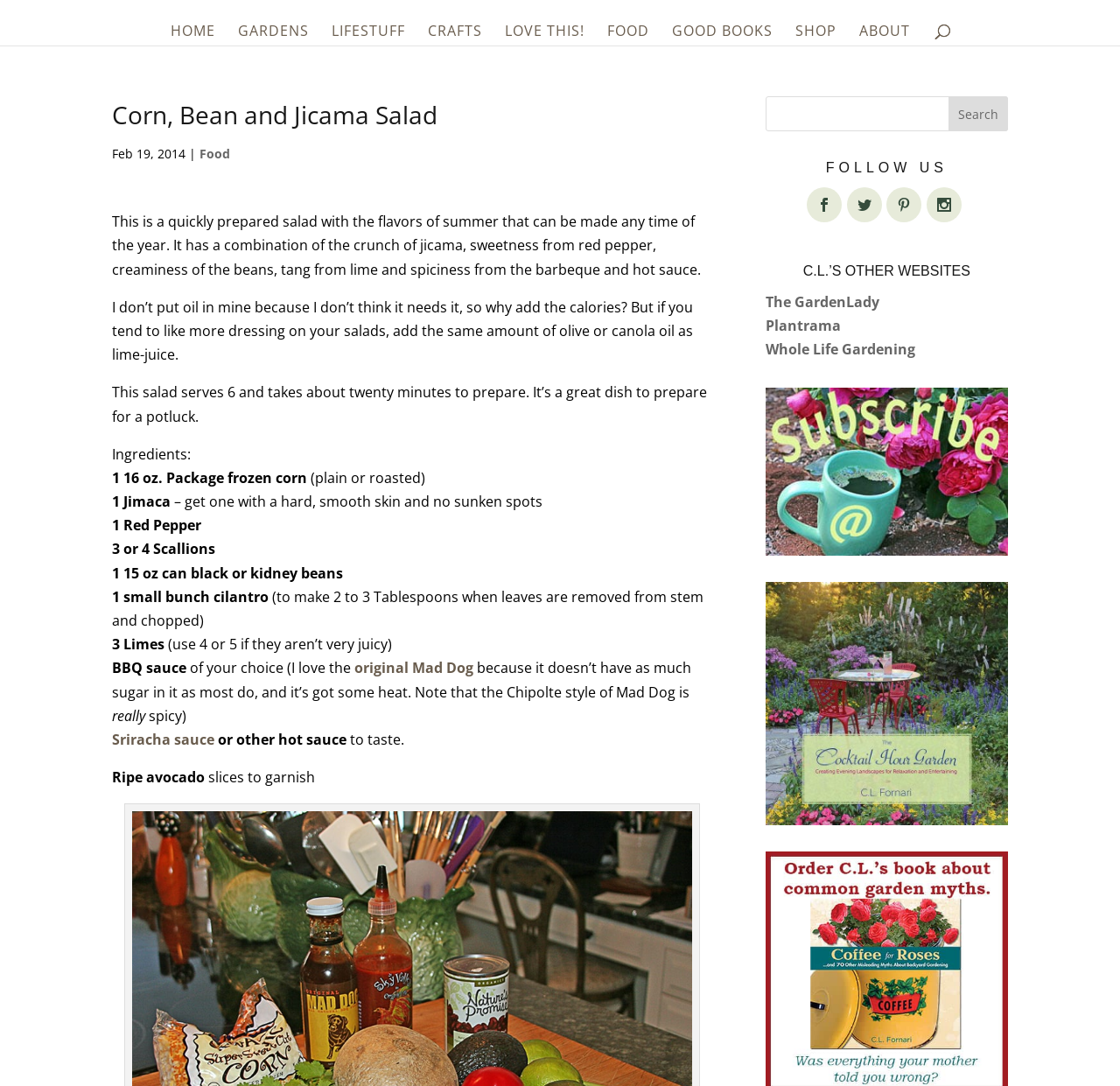Locate the bounding box coordinates of the clickable area to execute the instruction: "Follow on Facebook". Provide the coordinates as four float numbers between 0 and 1, represented as [left, top, right, bottom].

[0.721, 0.172, 0.752, 0.205]